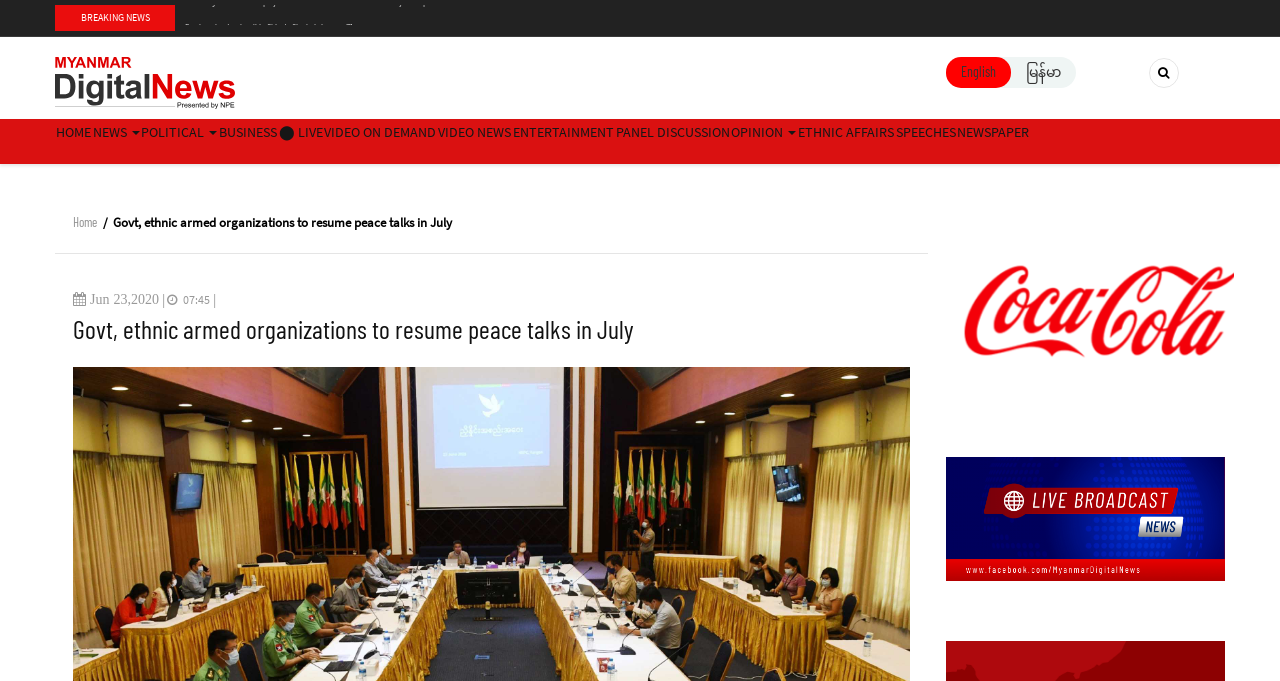Please determine the bounding box coordinates of the clickable area required to carry out the following instruction: "Select English language". The coordinates must be four float numbers between 0 and 1, represented as [left, top, right, bottom].

[0.751, 0.097, 0.778, 0.117]